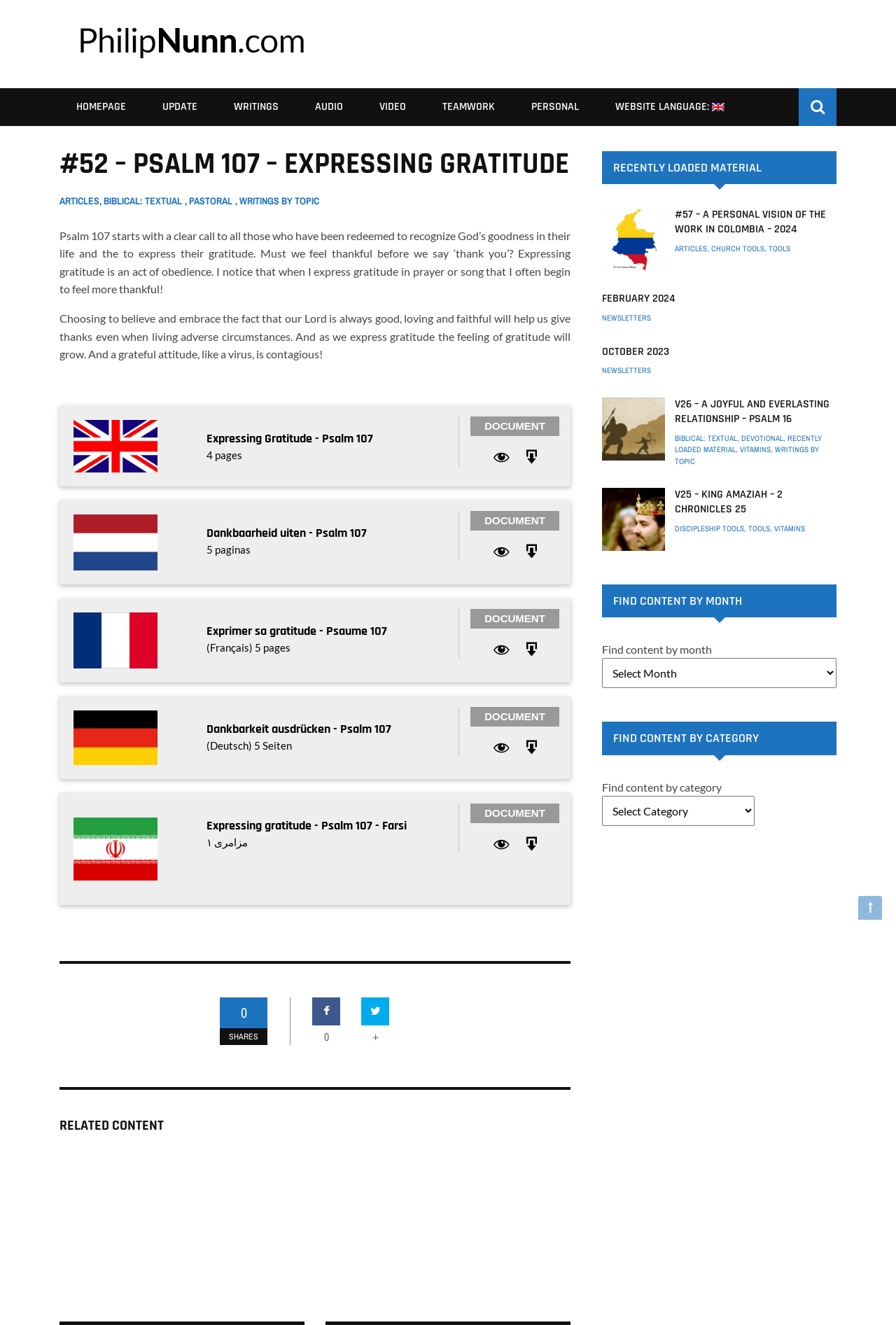Determine the coordinates of the bounding box that should be clicked to complete the instruction: "View related content". The coordinates should be represented by four float numbers between 0 and 1: [left, top, right, bottom].

[0.066, 0.842, 0.637, 0.857]